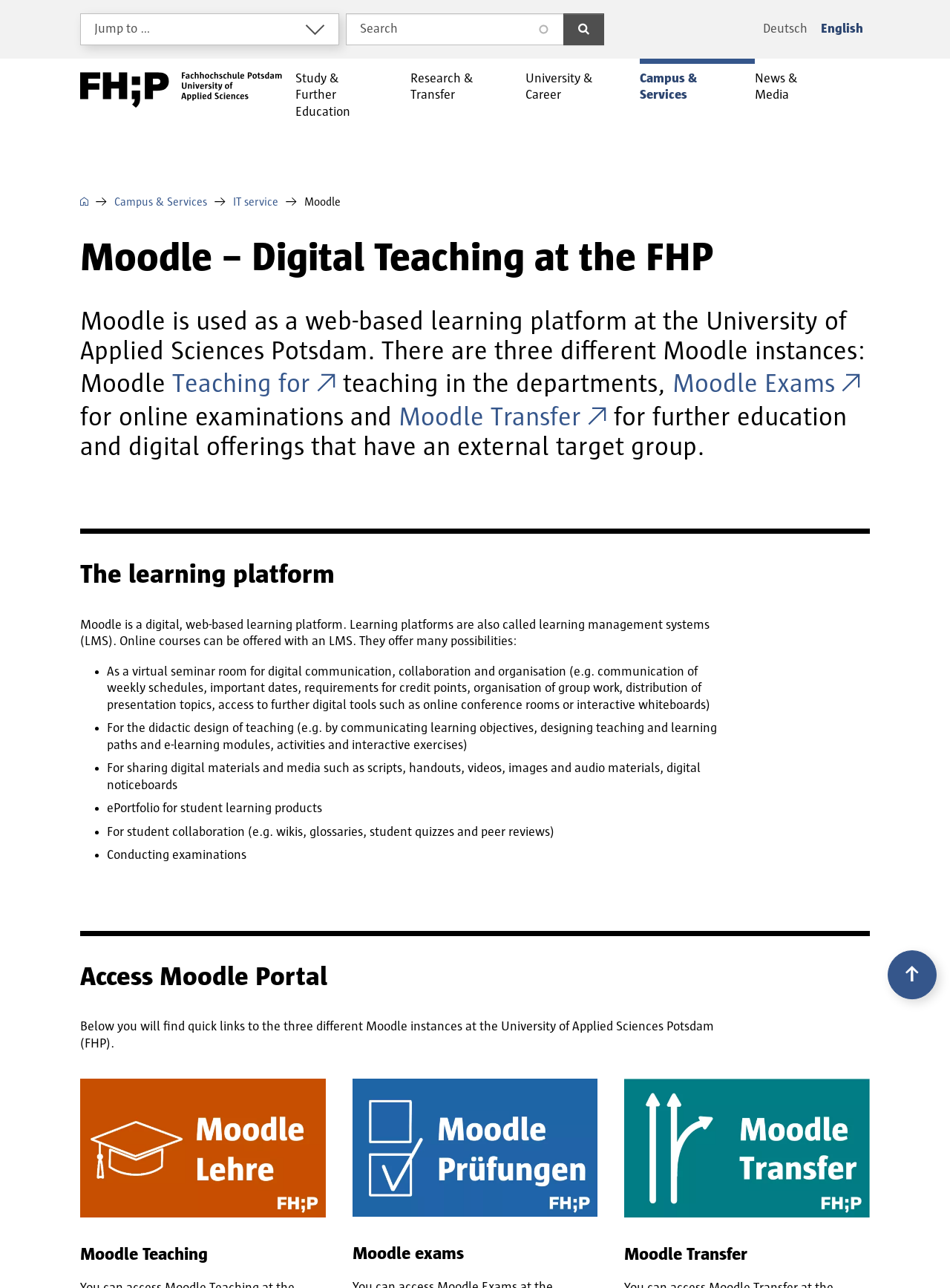Using the element description Teaching for, predict the bounding box coordinates for the UI element. Provide the coordinates in (top-left x, top-left y, bottom-right x, bottom-right y) format with values ranging from 0 to 1.

[0.181, 0.286, 0.358, 0.306]